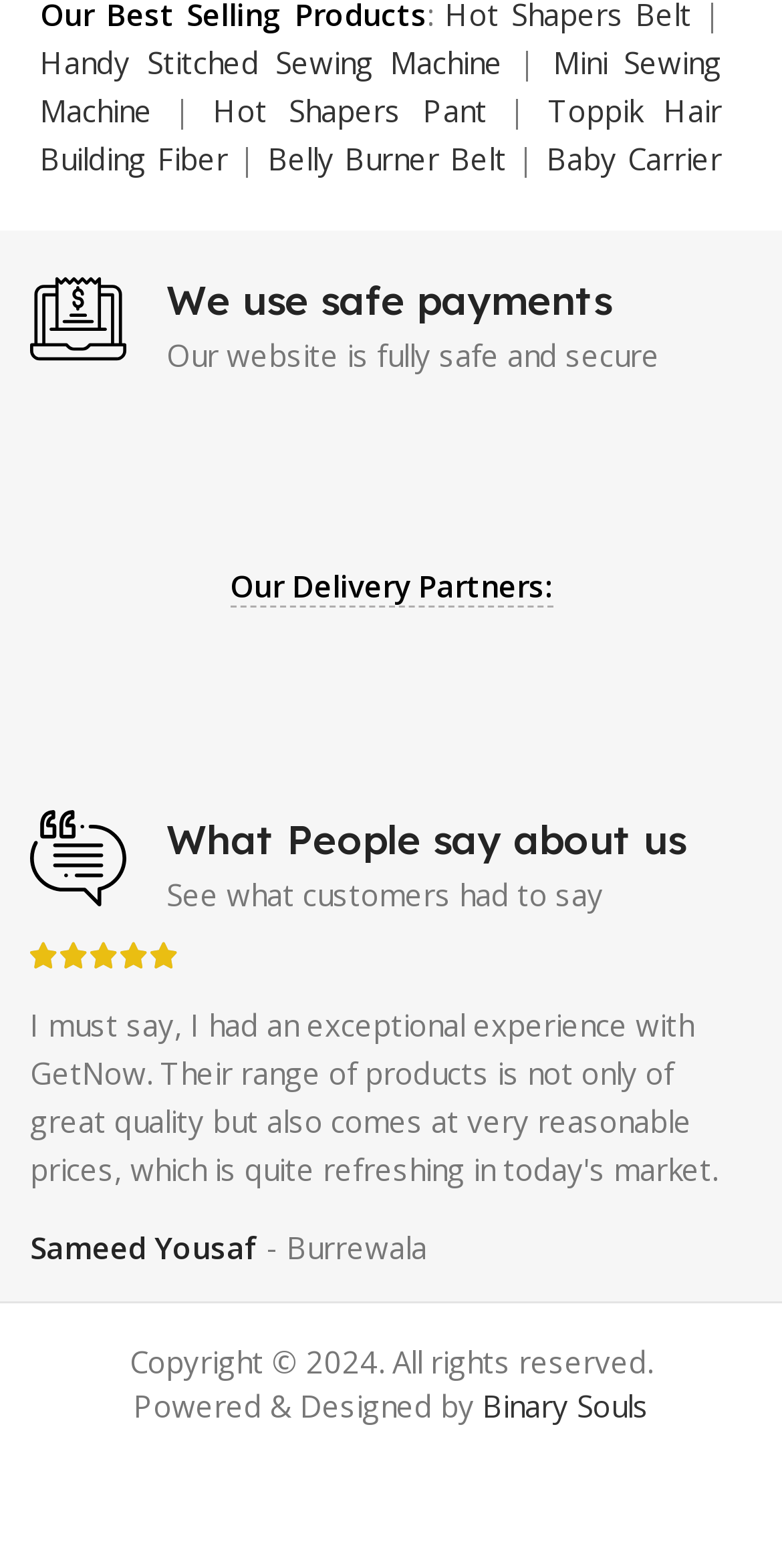Identify the bounding box coordinates of the section to be clicked to complete the task described by the following instruction: "Explore the Digital Pen Quran Reader". The coordinates should be four float numbers between 0 and 1, formatted as [left, top, right, bottom].

[0.051, 0.579, 0.923, 0.635]